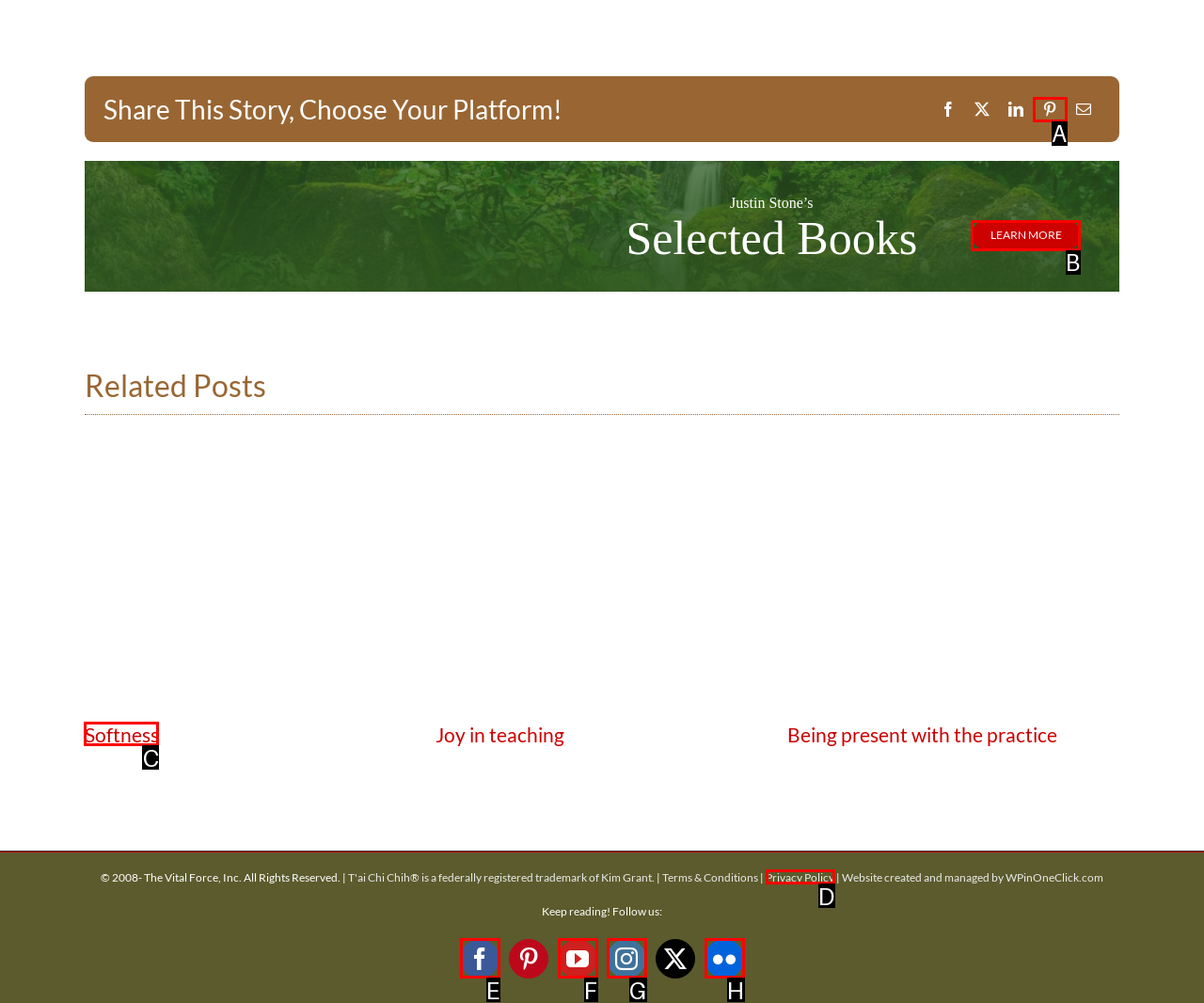Look at the highlighted elements in the screenshot and tell me which letter corresponds to the task: Learn more about Justin Stone's selected books.

B